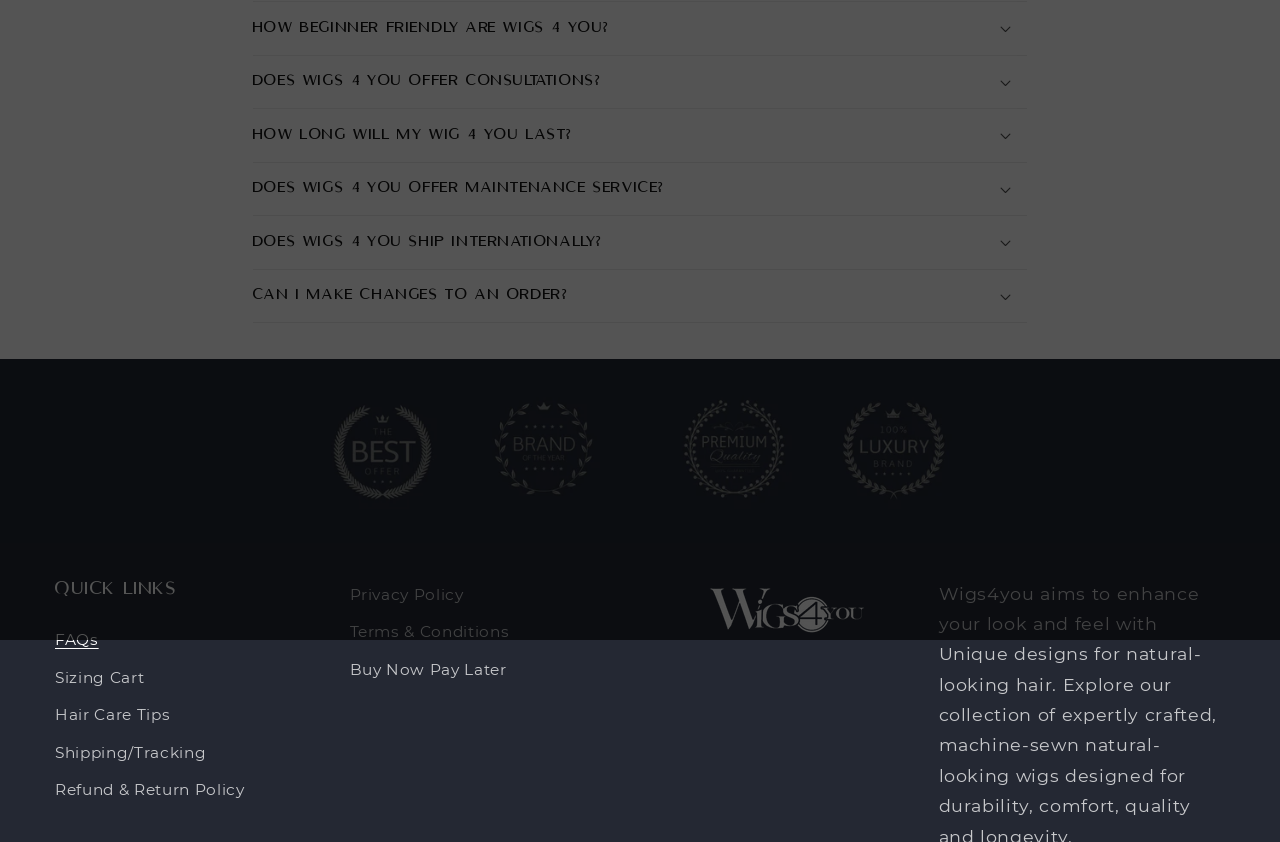Identify the bounding box for the described UI element. Provide the coordinates in (top-left x, top-left y, bottom-right x, bottom-right y) format with values ranging from 0 to 1: Refund & Return Policy

[0.043, 0.917, 0.191, 0.961]